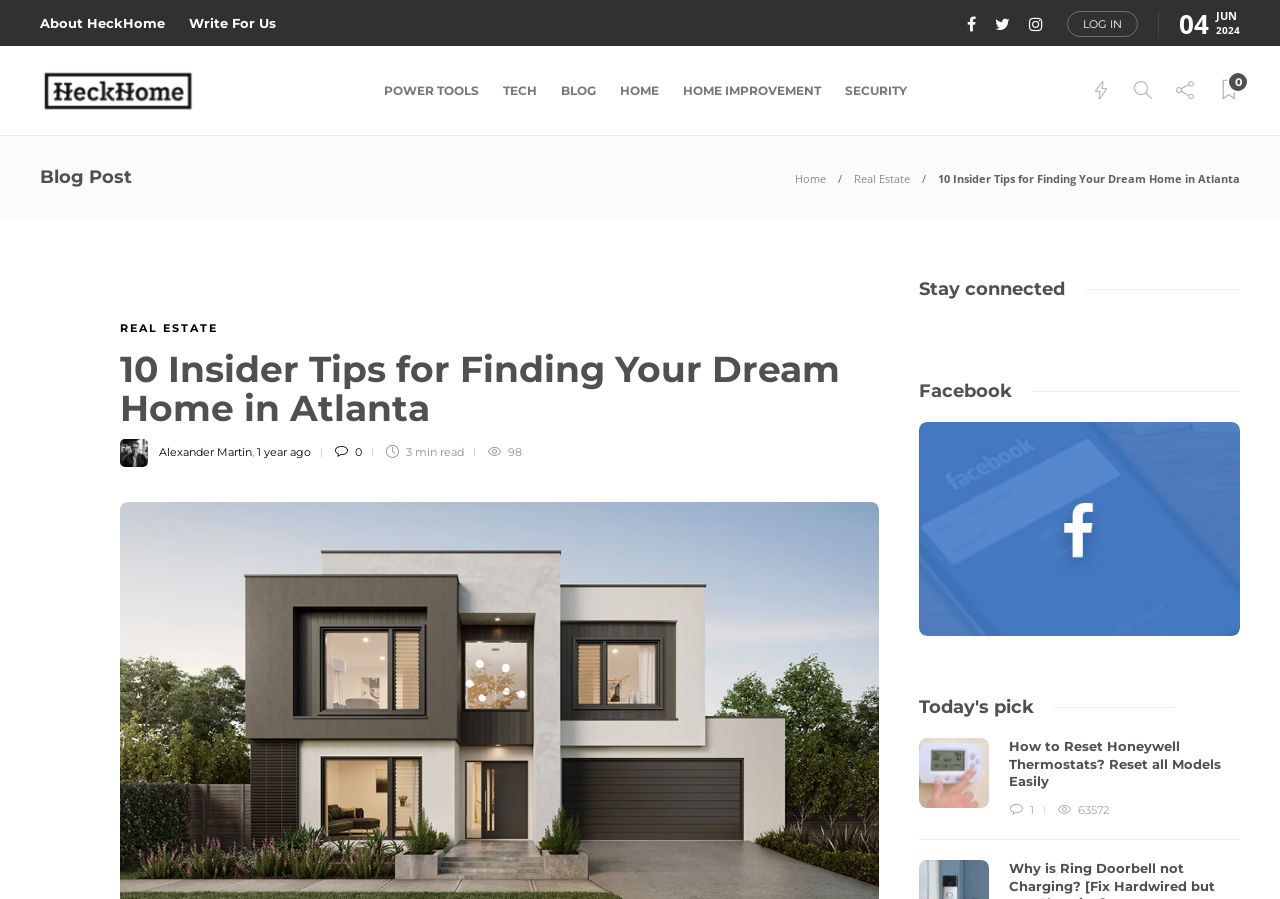Examine the image and give a thorough answer to the following question:
How many minutes does it take to read the blog post?

The time it takes to read the blog post is mentioned below the title of the blog post, where we can see '3 min read'.